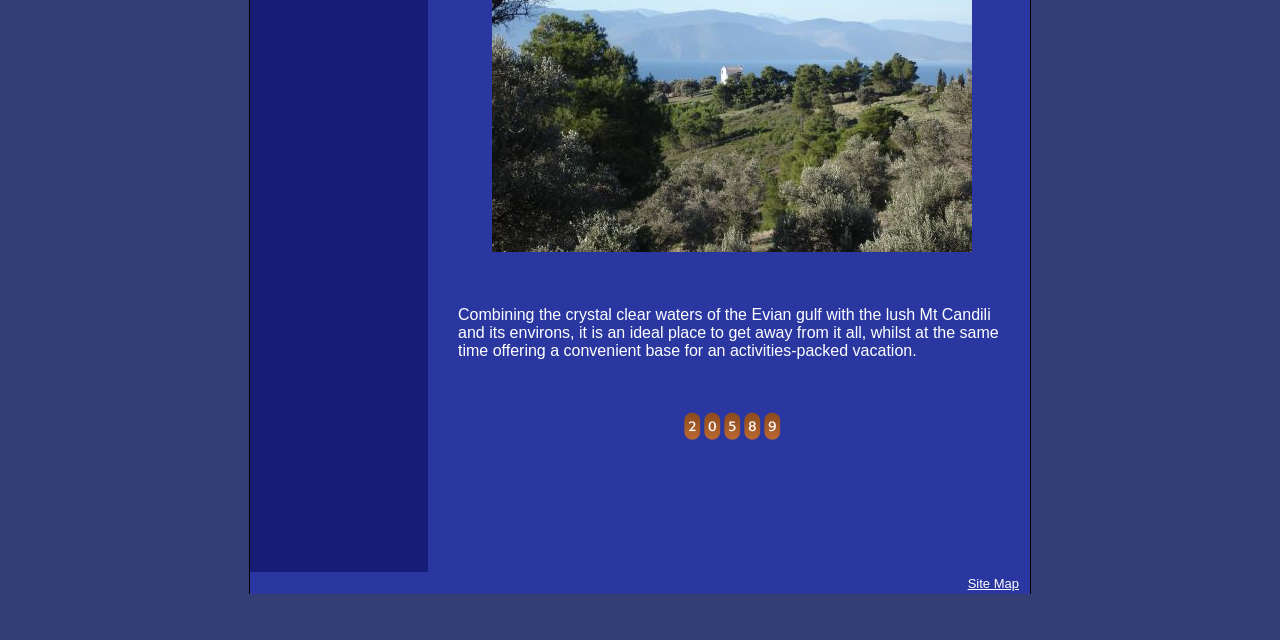Bounding box coordinates are to be given in the format (top-left x, top-left y, bottom-right x, bottom-right y). All values must be floating point numbers between 0 and 1. Provide the bounding box coordinate for the UI element described as: Dividing parcels by area

None